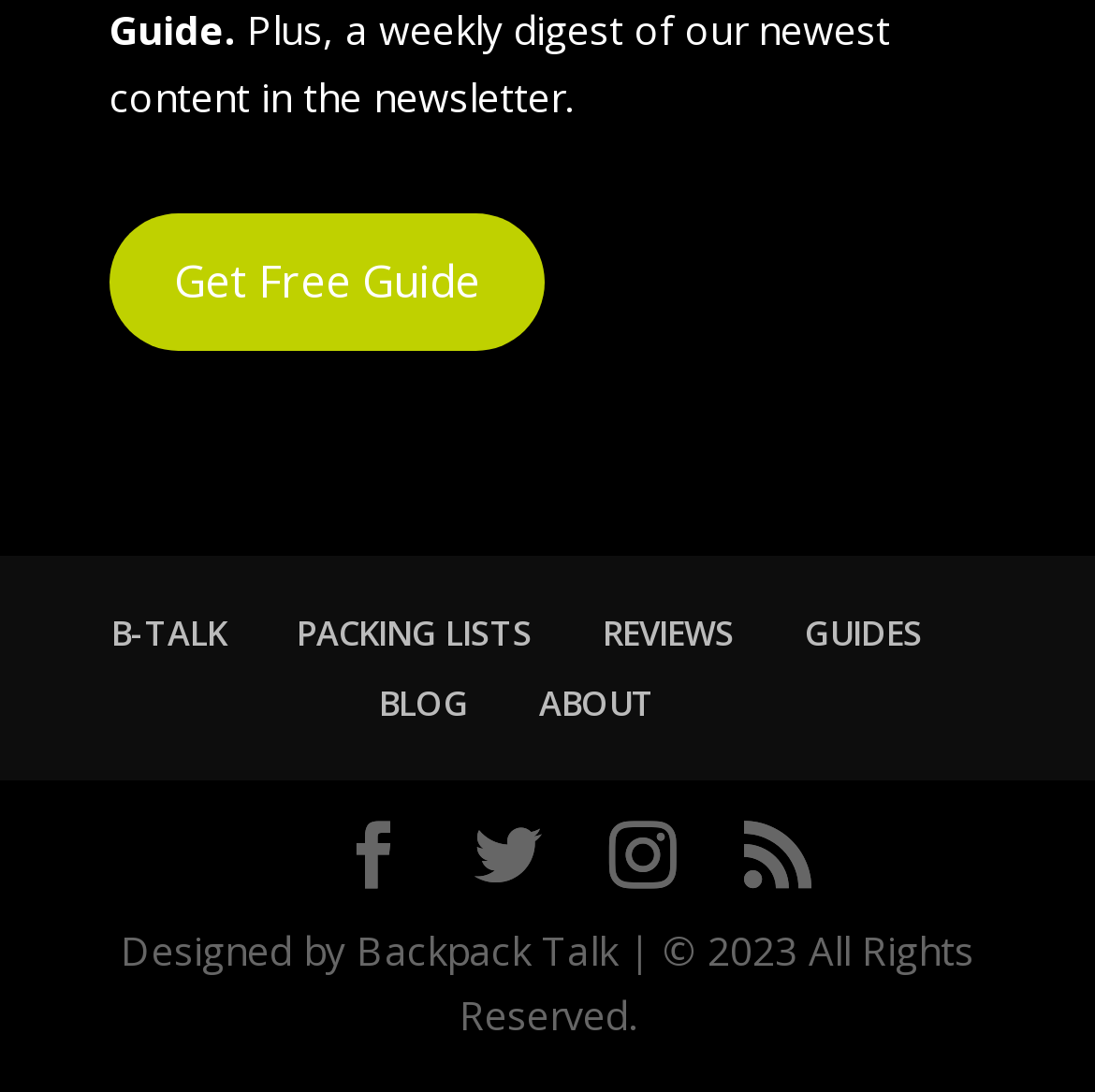Highlight the bounding box coordinates of the region I should click on to meet the following instruction: "Read REVIEWS".

[0.55, 0.559, 0.671, 0.602]